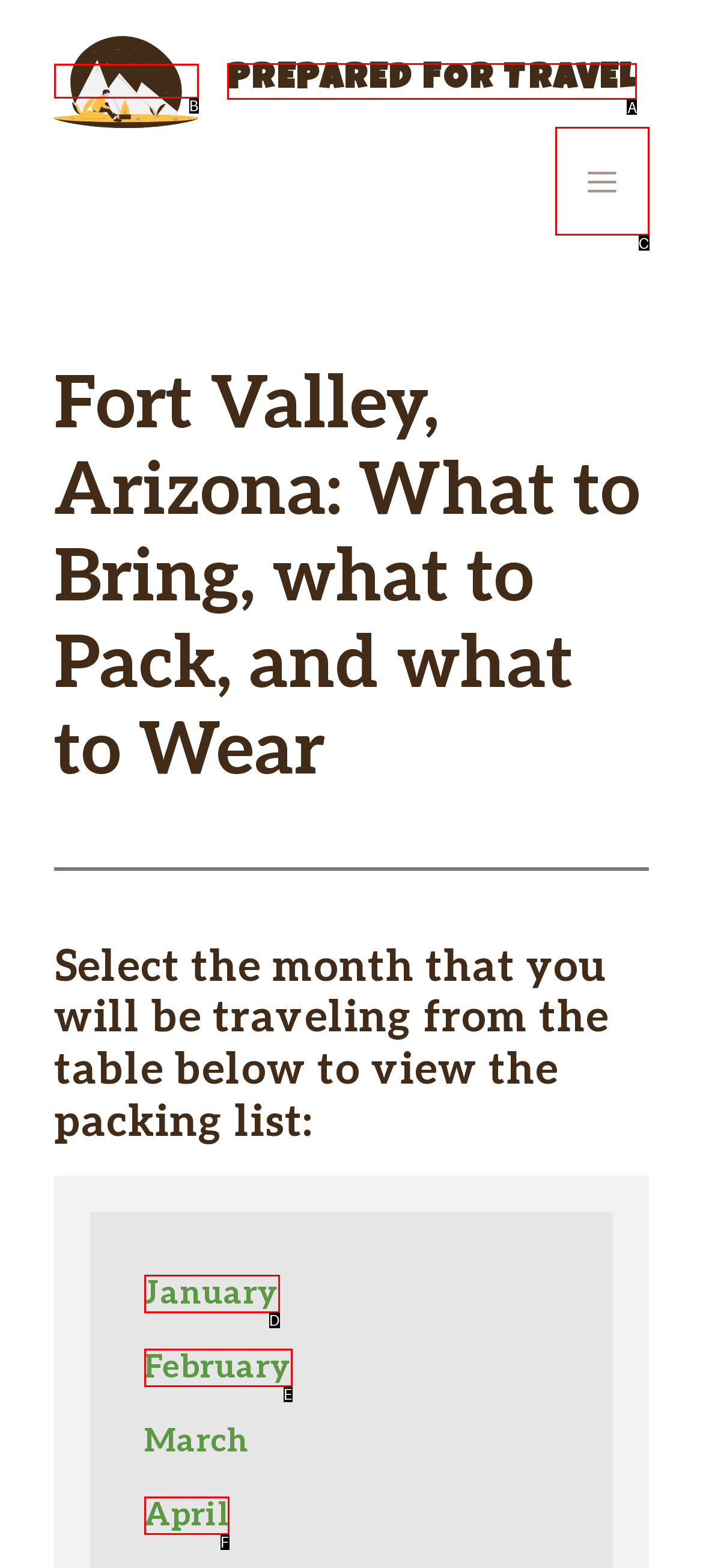Look at the description: Prepared For Travel
Determine the letter of the matching UI element from the given choices.

A